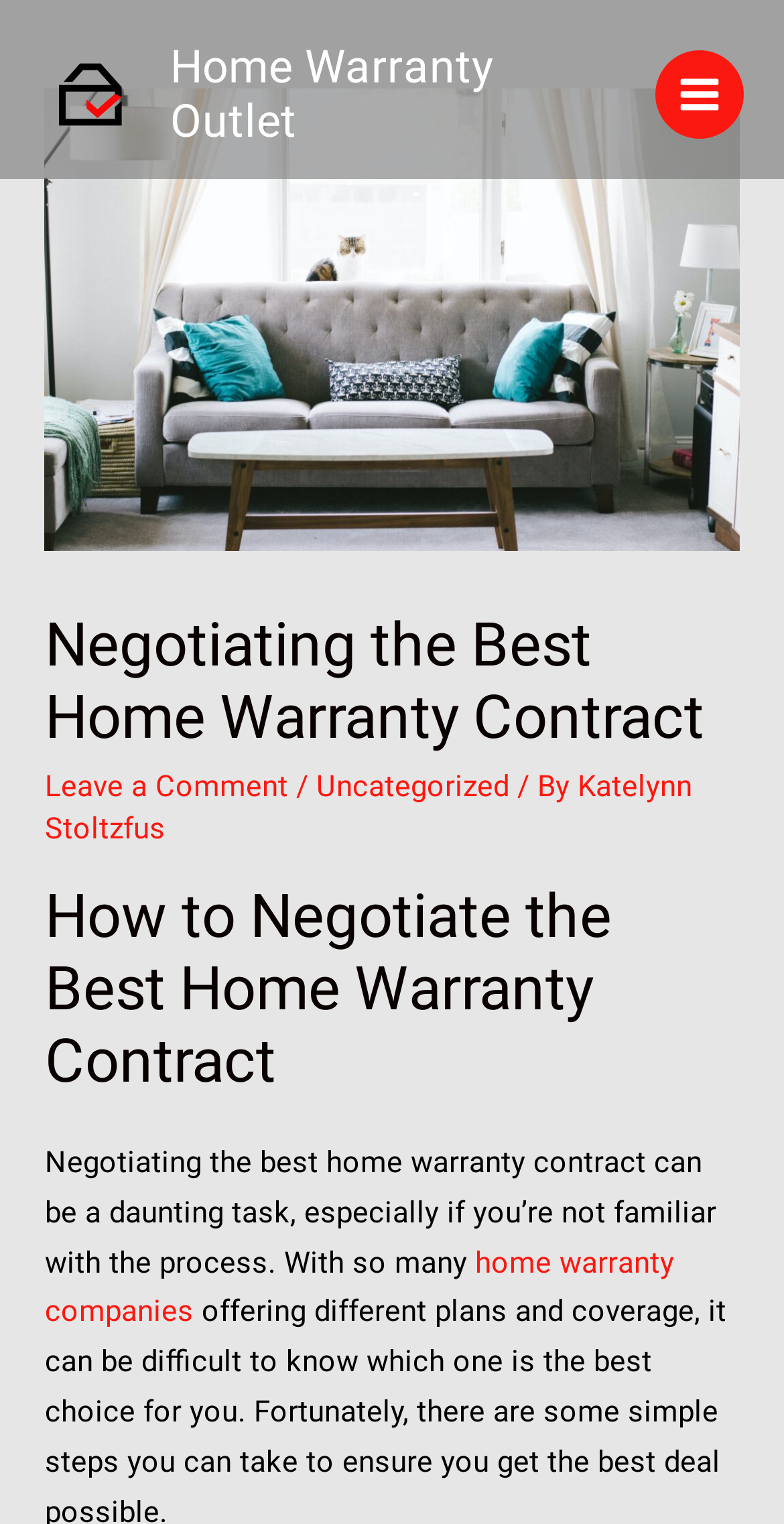Offer a thorough description of the webpage.

The webpage is about negotiating the best home warranty contract. At the top left, there is a link to "Home Warranty Outlet" accompanied by an image with the same name. To the right of this link, there is another link to "Home Warranty Outlet" with a slightly larger bounding box. 

On the top right, there is a button labeled "Main Menu" which is not expanded. Next to the button, there is an image with no description. 

Below the top section, there is a header area that spans almost the entire width of the page. Within this header, there is an image with the title "How to Negotiate the Best Home Warranty Contract" followed by a heading with the same title. 

Underneath the heading, there are three links: "Leave a Comment", "Uncategorized", and "Katelynn Stoltzfus", separated by static text. The link "Uncategorized" is positioned between the other two links.

Below the header area, there is another heading with the same title "How to Negotiate the Best Home Warranty Contract". Following this heading, there is a block of static text that summarizes the content of the webpage, stating that negotiating the best home warranty contract can be a daunting task, especially if you're not familiar with the process. The text also mentions that there are many home warranty companies. The phrase "home warranty companies" is a link.